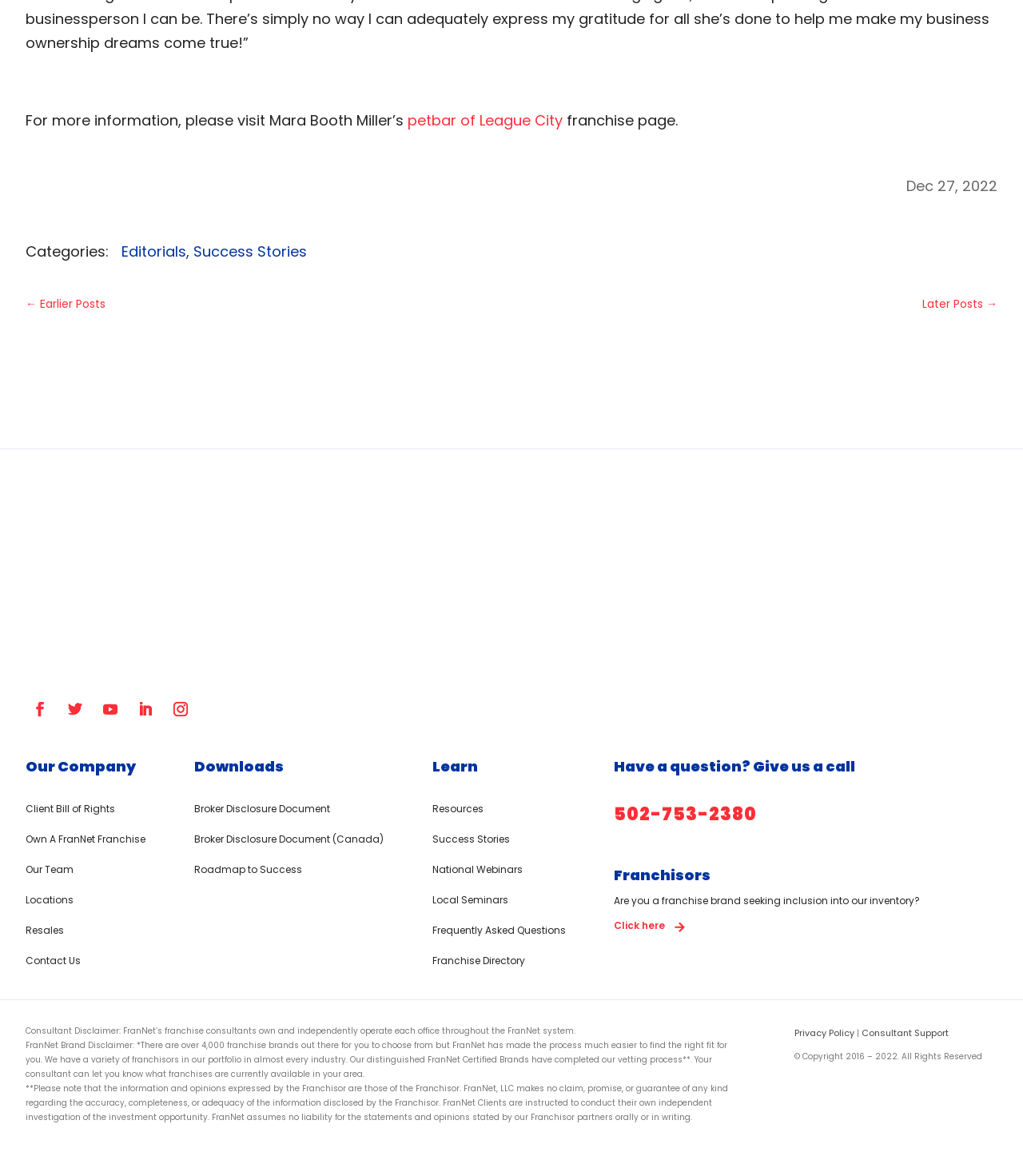From the screenshot, find the bounding box of the UI element matching this description: "title="ELNBC2"". Supply the bounding box coordinates in the form [left, top, right, bottom], each a float between 0 and 1.

None